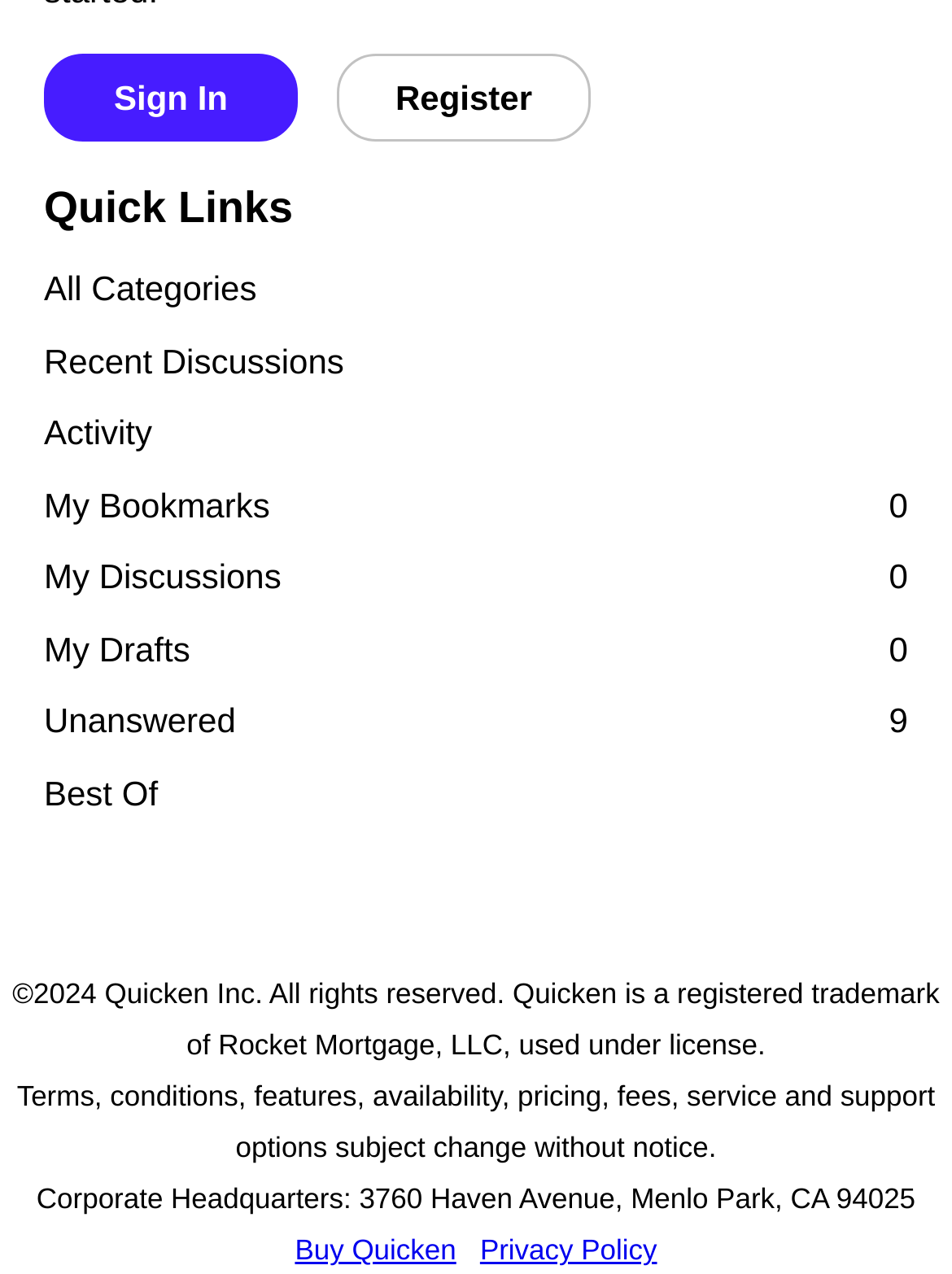Specify the bounding box coordinates of the area to click in order to follow the given instruction: "Buy Quicken."

[0.31, 0.97, 0.479, 0.995]